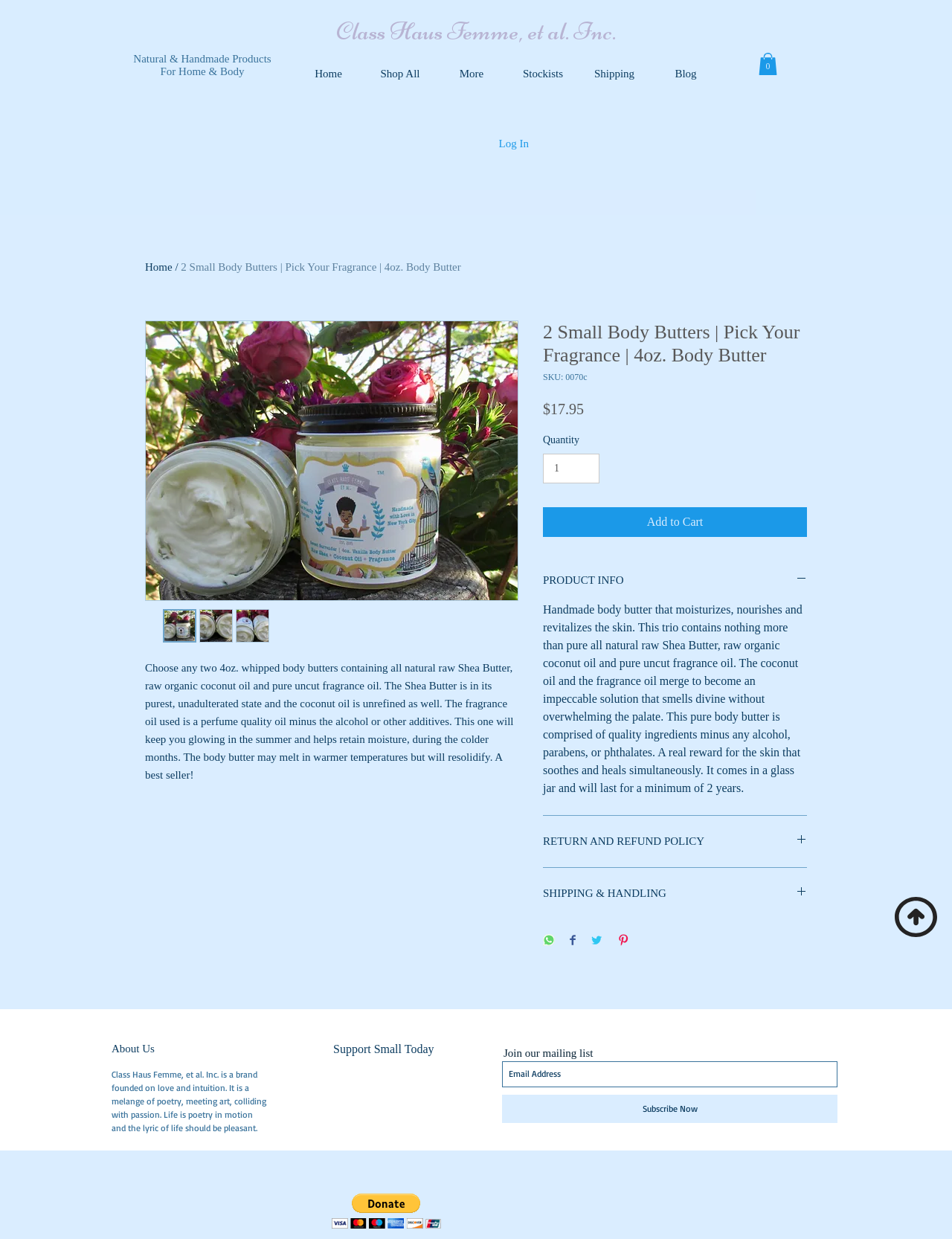What type of products are being sold on this website?
Please provide a single word or phrase based on the screenshot.

Body butters